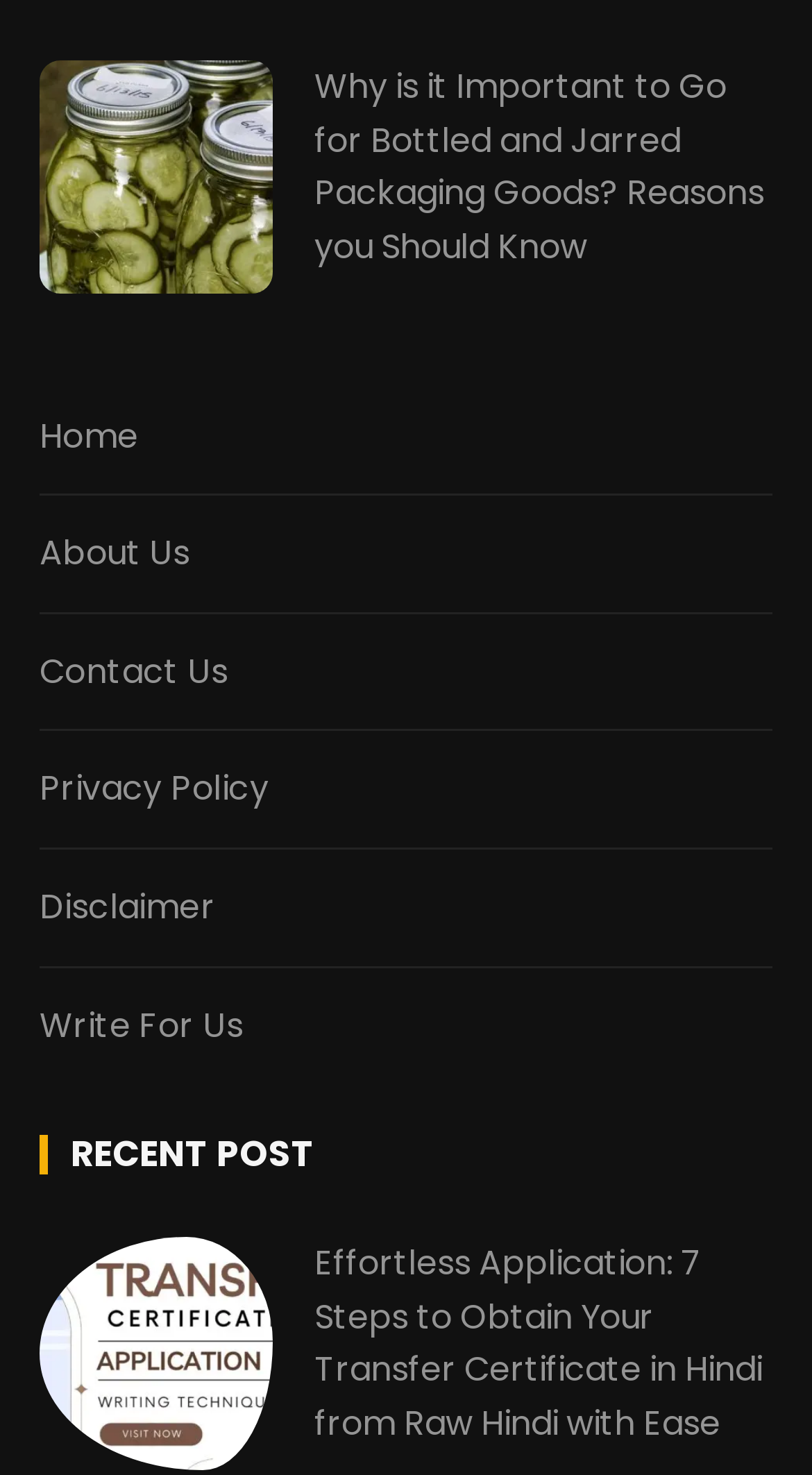What is the position of the figure element with the image?
Based on the image, answer the question with as much detail as possible.

I determined the position of the figure element with the image by looking at its bounding box coordinates [0.048, 0.041, 0.336, 0.199] which indicates that it is located at the top-left corner of the page.